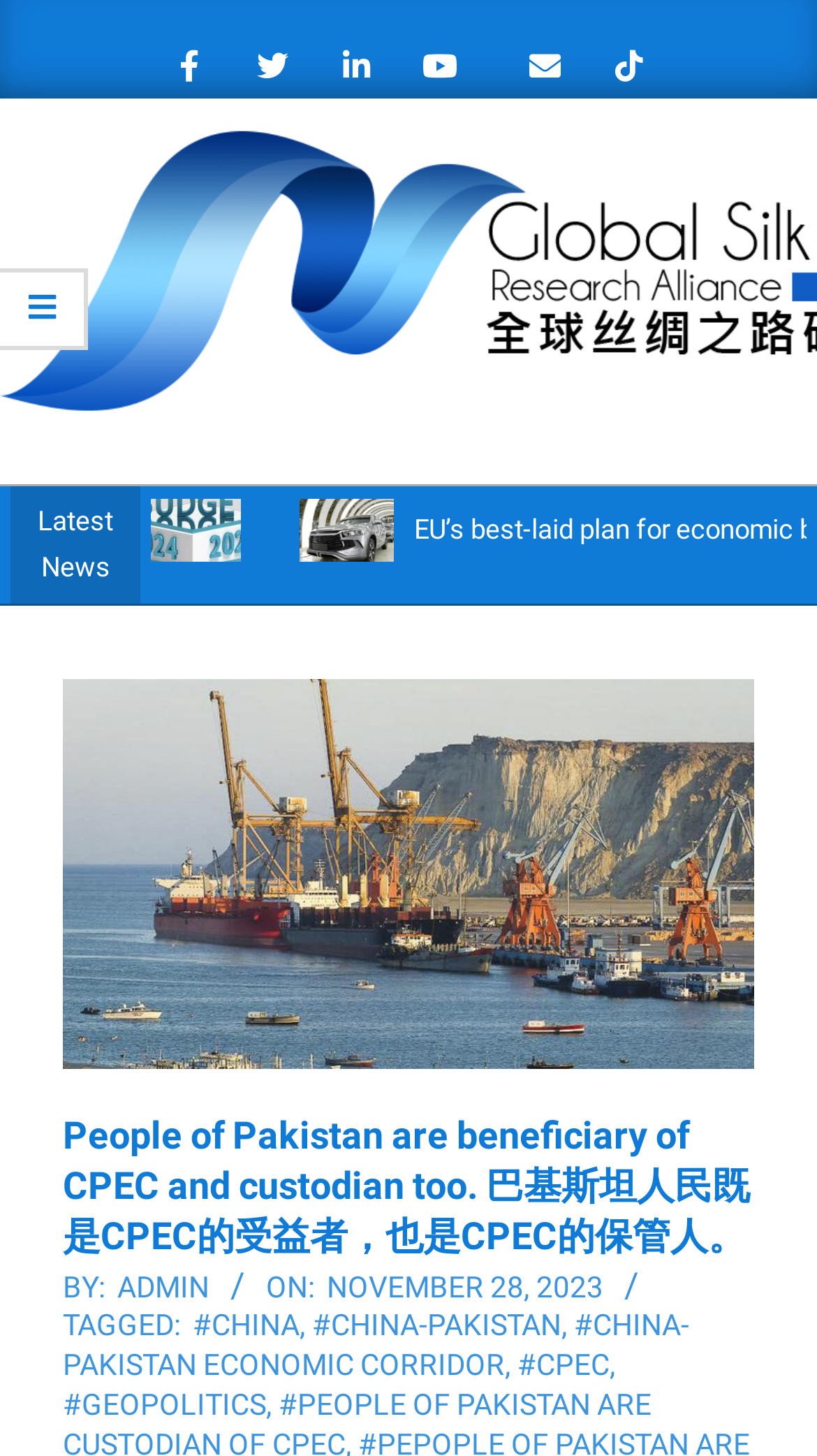Please find the bounding box coordinates of the clickable region needed to complete the following instruction: "Click the EU's best-laid plan for economic boom is teaming with China link". The bounding box coordinates must consist of four float numbers between 0 and 1, i.e., [left, top, right, bottom].

[0.095, 0.353, 0.967, 0.374]